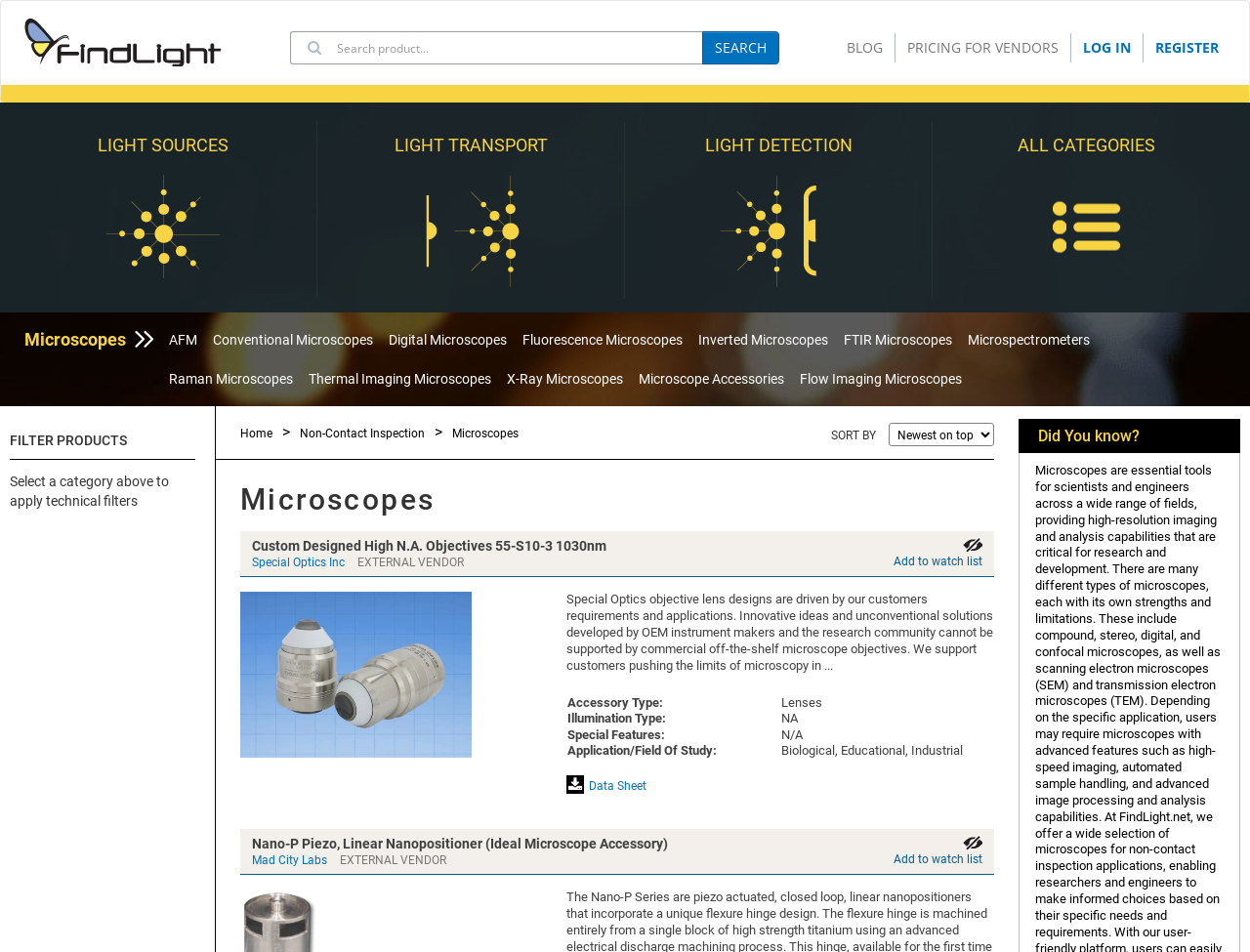What is the function of the 'Add to watch list' button?
Craft a detailed and extensive response to the question.

The 'Add to watch list' button is located next to each product, and it allows users to add the product to their watch list. This feature likely enables users to keep track of their favorite products or monitor price changes.